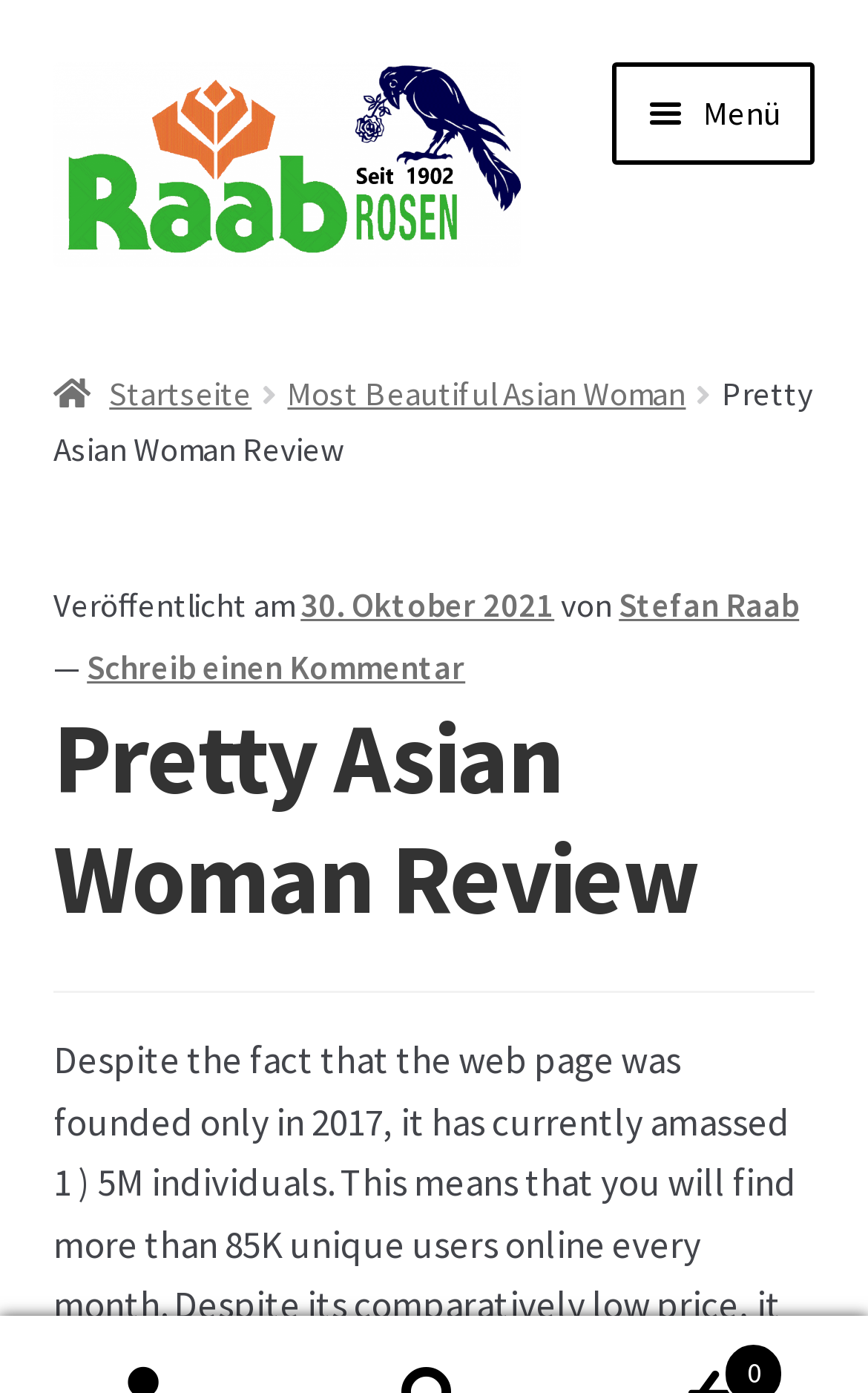Please indicate the bounding box coordinates for the clickable area to complete the following task: "navigate to menu". The coordinates should be specified as four float numbers between 0 and 1, i.e., [left, top, right, bottom].

[0.705, 0.044, 0.938, 0.118]